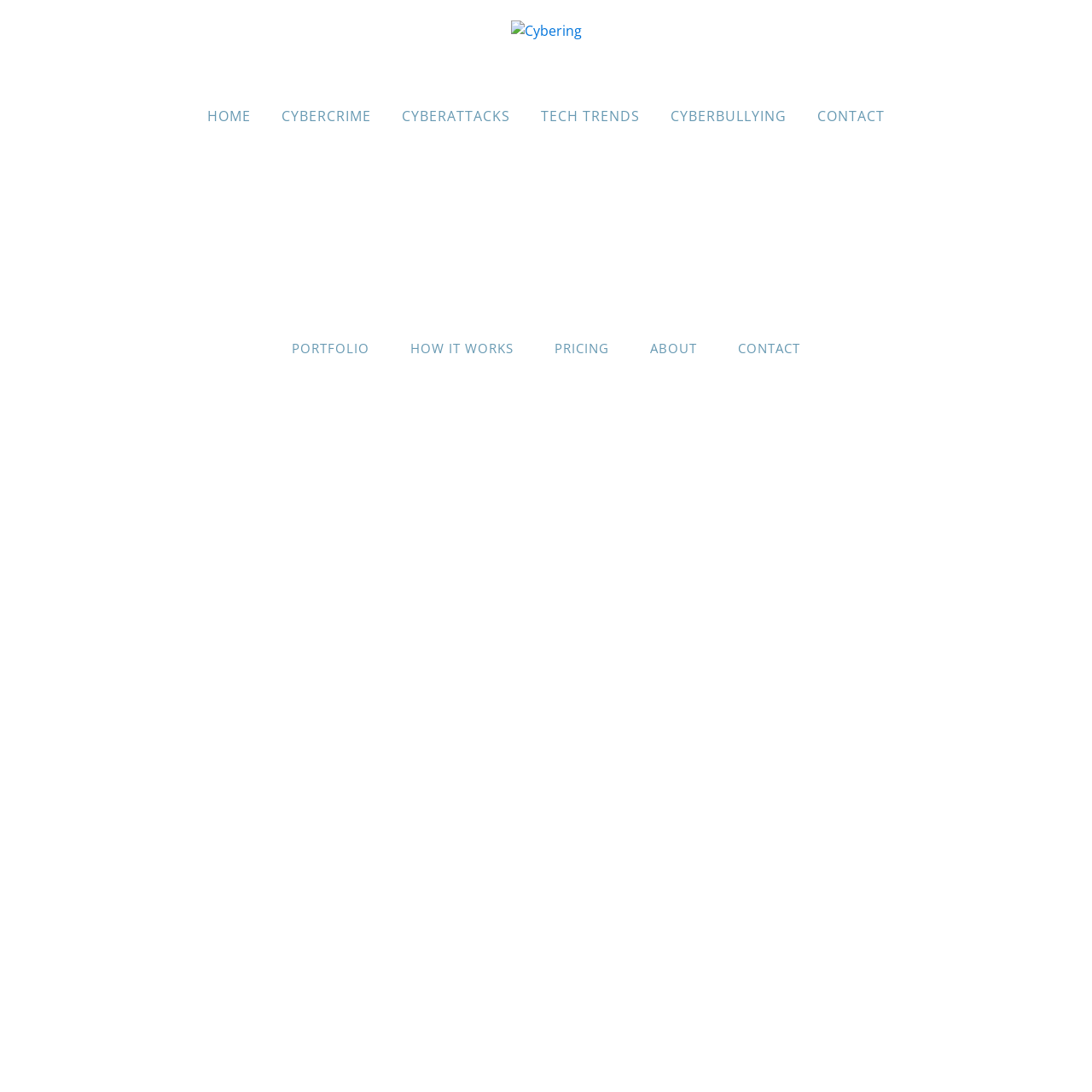Reply to the question with a brief word or phrase: What is the second link in the main navigation?

CYBERCRIME